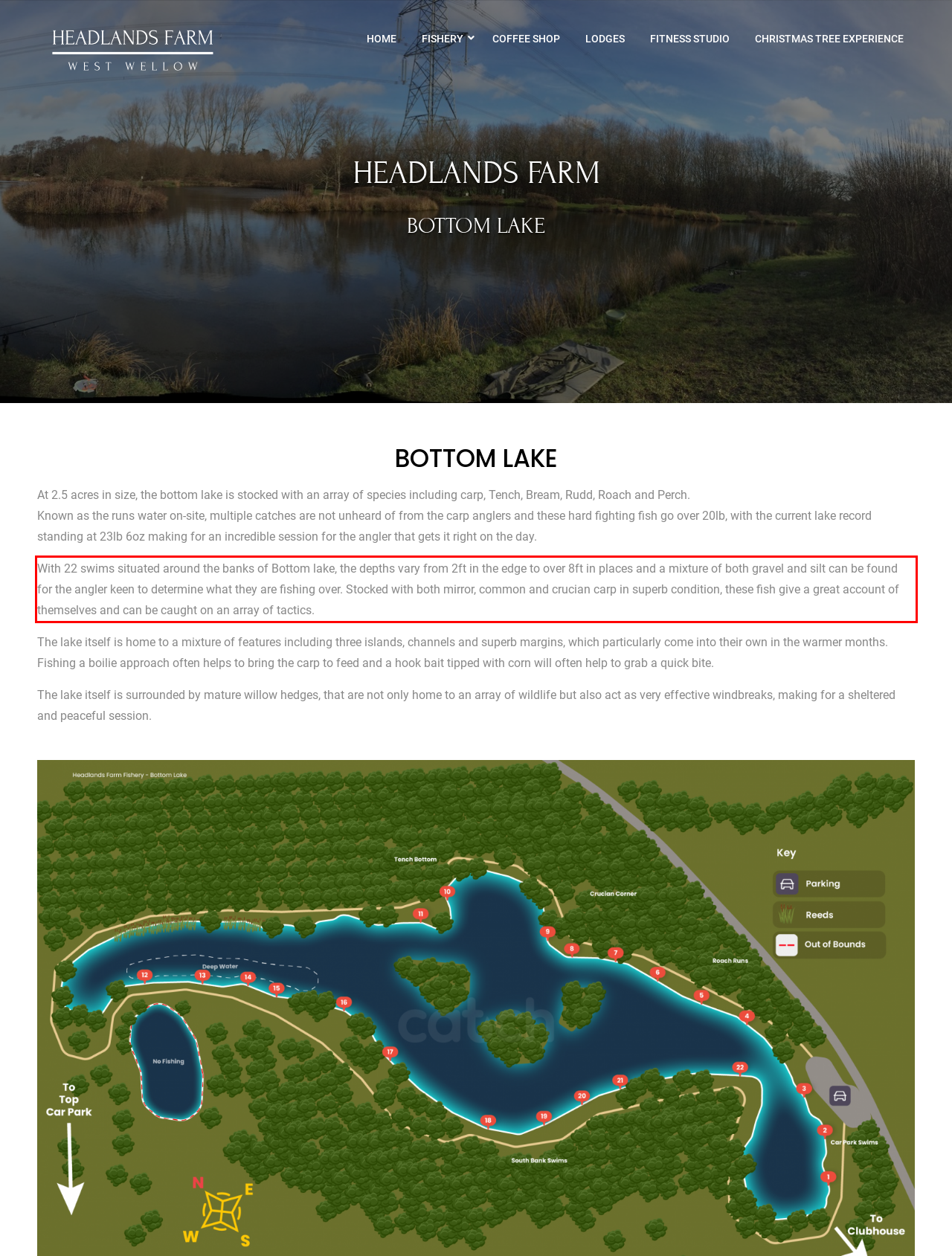With the given screenshot of a webpage, locate the red rectangle bounding box and extract the text content using OCR.

With 22 swims situated around the banks of Bottom lake, the depths vary from 2ft in the edge to over 8ft in places and a mixture of both gravel and silt can be found for the angler keen to determine what they are fishing over. Stocked with both mirror, common and crucian carp in superb condition, these fish give a great account of themselves and can be caught on an array of tactics.